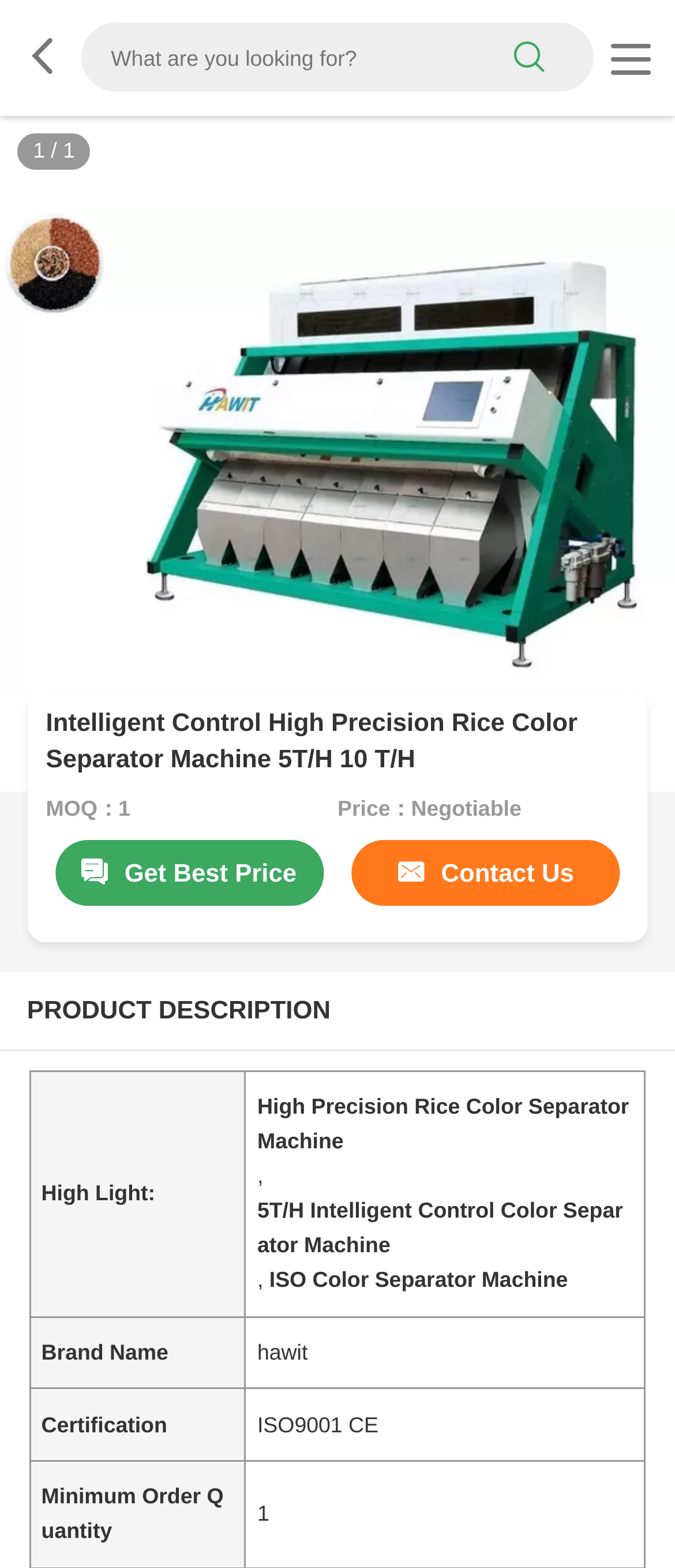Find the bounding box of the UI element described as follows: "Get Best Price".

[0.081, 0.536, 0.479, 0.577]